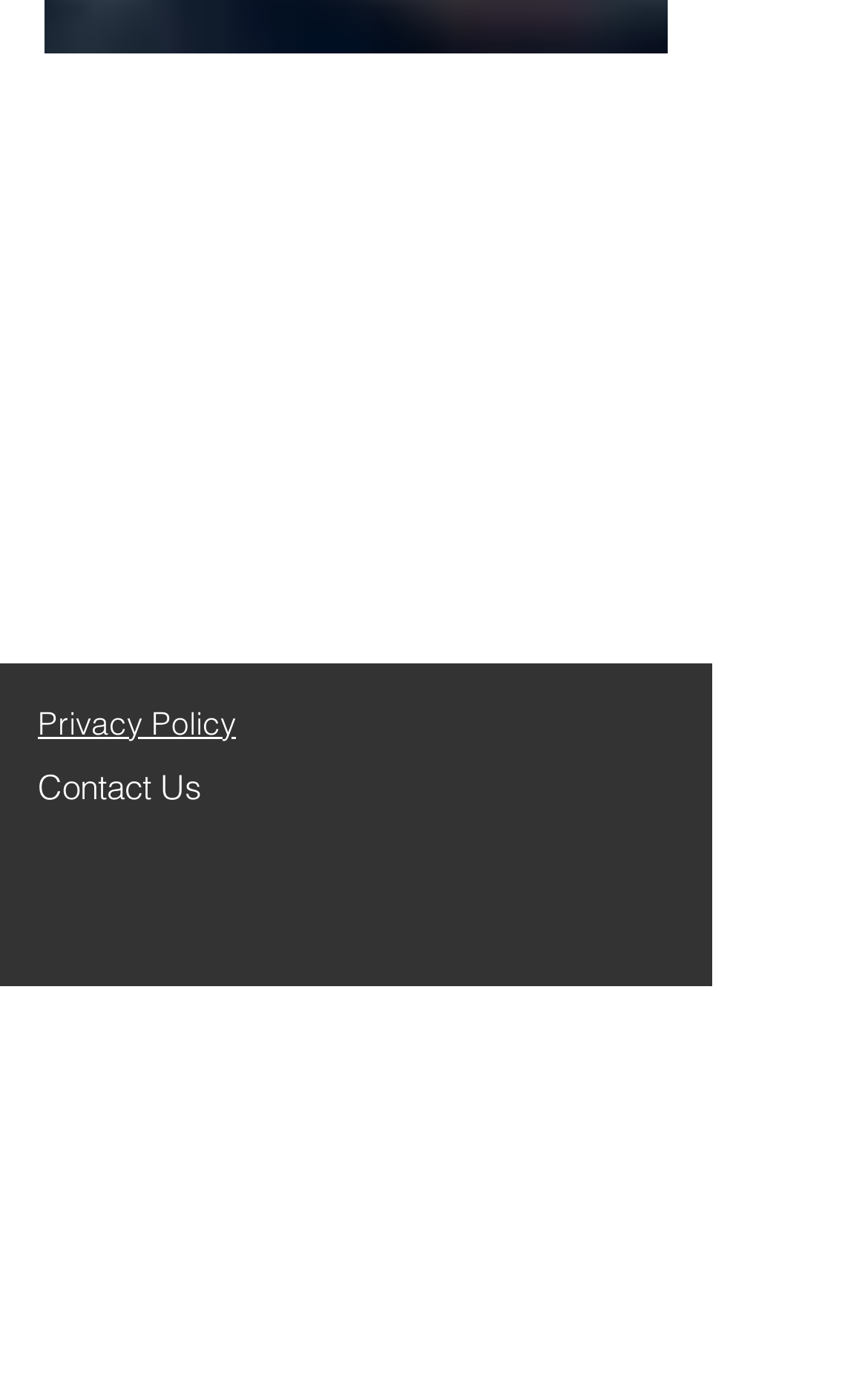Please determine the bounding box coordinates for the element that should be clicked to follow these instructions: "Visit Trip Advisor".

[0.11, 0.941, 0.2, 0.996]